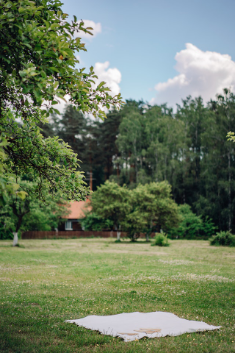Create a detailed narrative that captures the essence of the image.

The image captures a serene and tranquil scene set in a lush green landscape. A white blanket is spread out on the grass, inviting relaxation and reflection. Surrounding the blanket, the vibrant greenery includes a variety of trees, indicating a peaceful outdoor space perfect for a day out. In the background, hints of a quaint house can be seen nestled among the trees, adding a homely touch to the picturesque setting. The sky overhead is dotted with fluffy white clouds, suggesting a pleasant day, enhancing the overall sense of calm and connection to nature. This setting evokes feelings of leisure and contentment, perfect for a quiet afternoon picnic or a moment of solitude in nature.